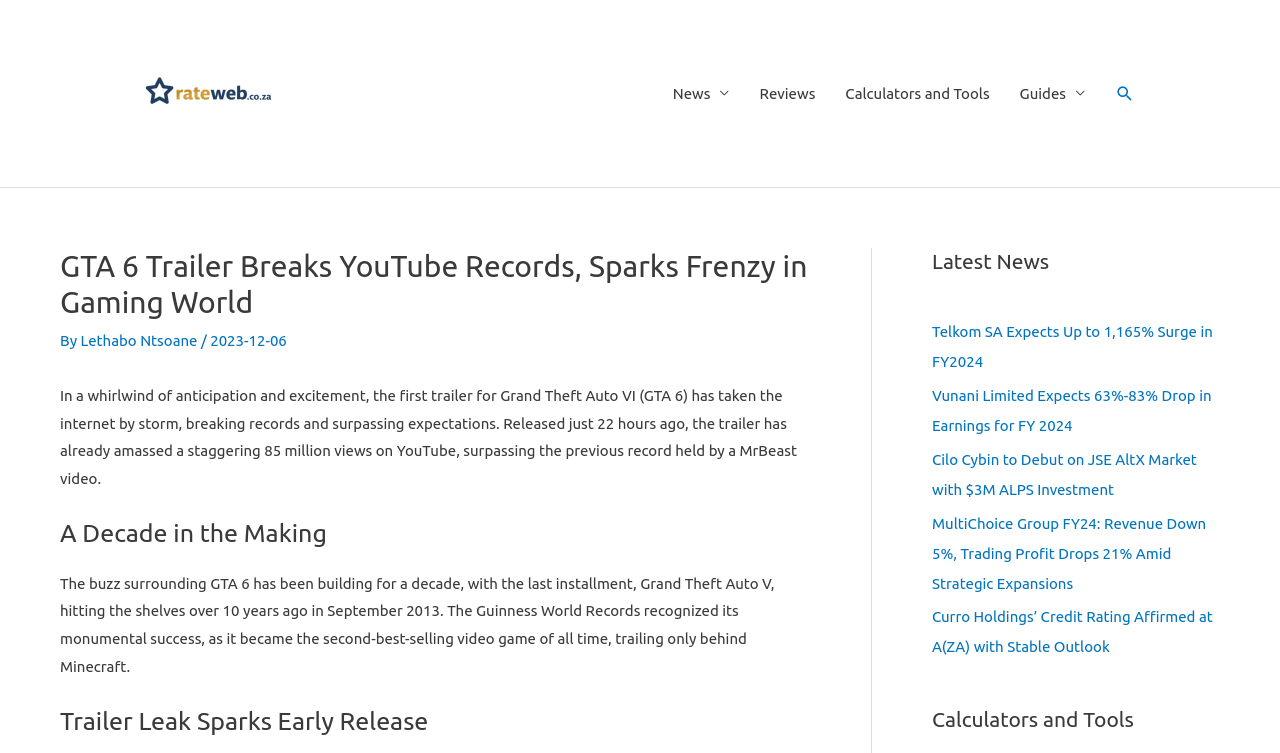Find the bounding box coordinates for the element described here: "News".

[0.514, 0.0, 0.582, 0.248]